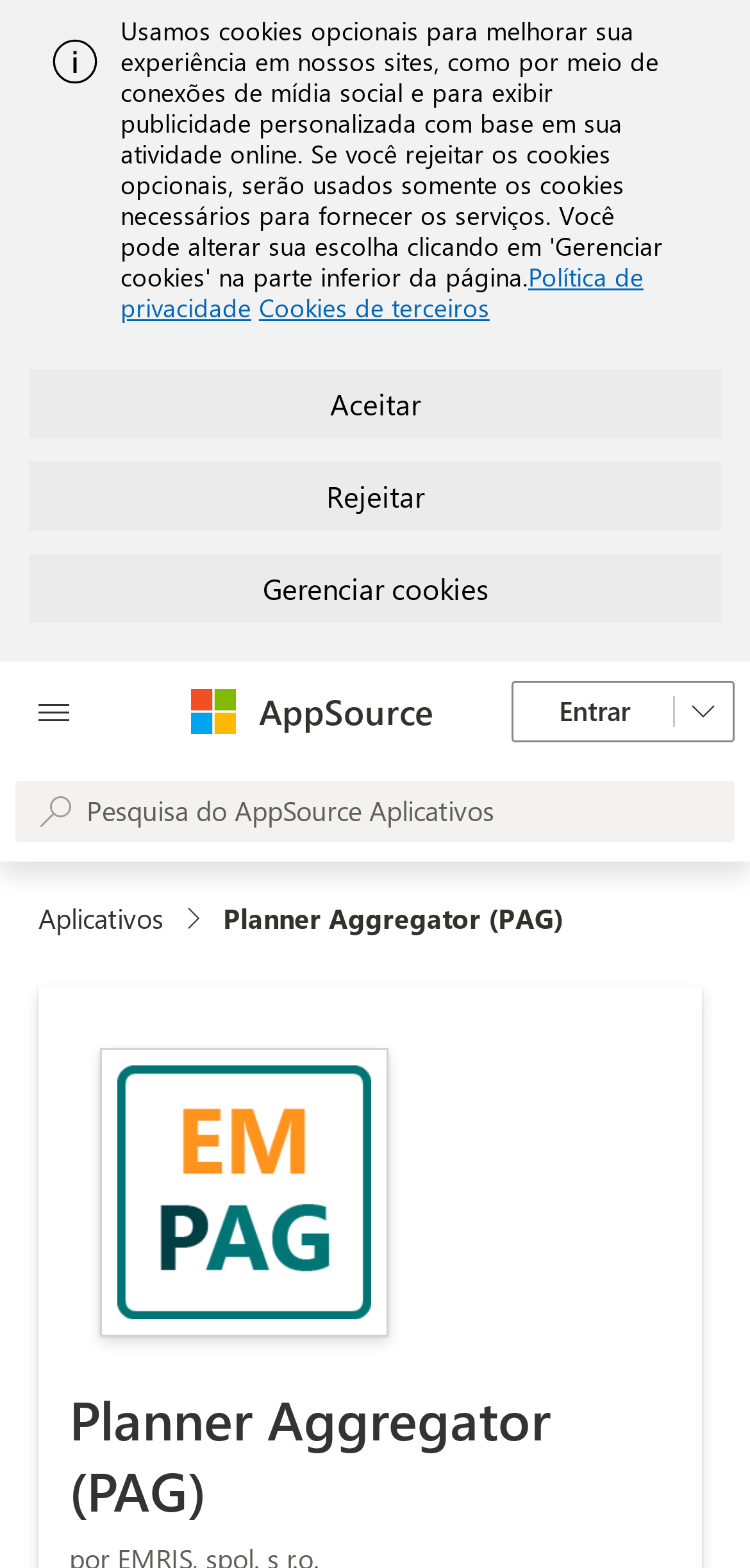Please determine the bounding box coordinates of the element to click in order to execute the following instruction: "Log in to the system". The coordinates should be four float numbers between 0 and 1, specified as [left, top, right, bottom].

[0.682, 0.434, 0.979, 0.473]